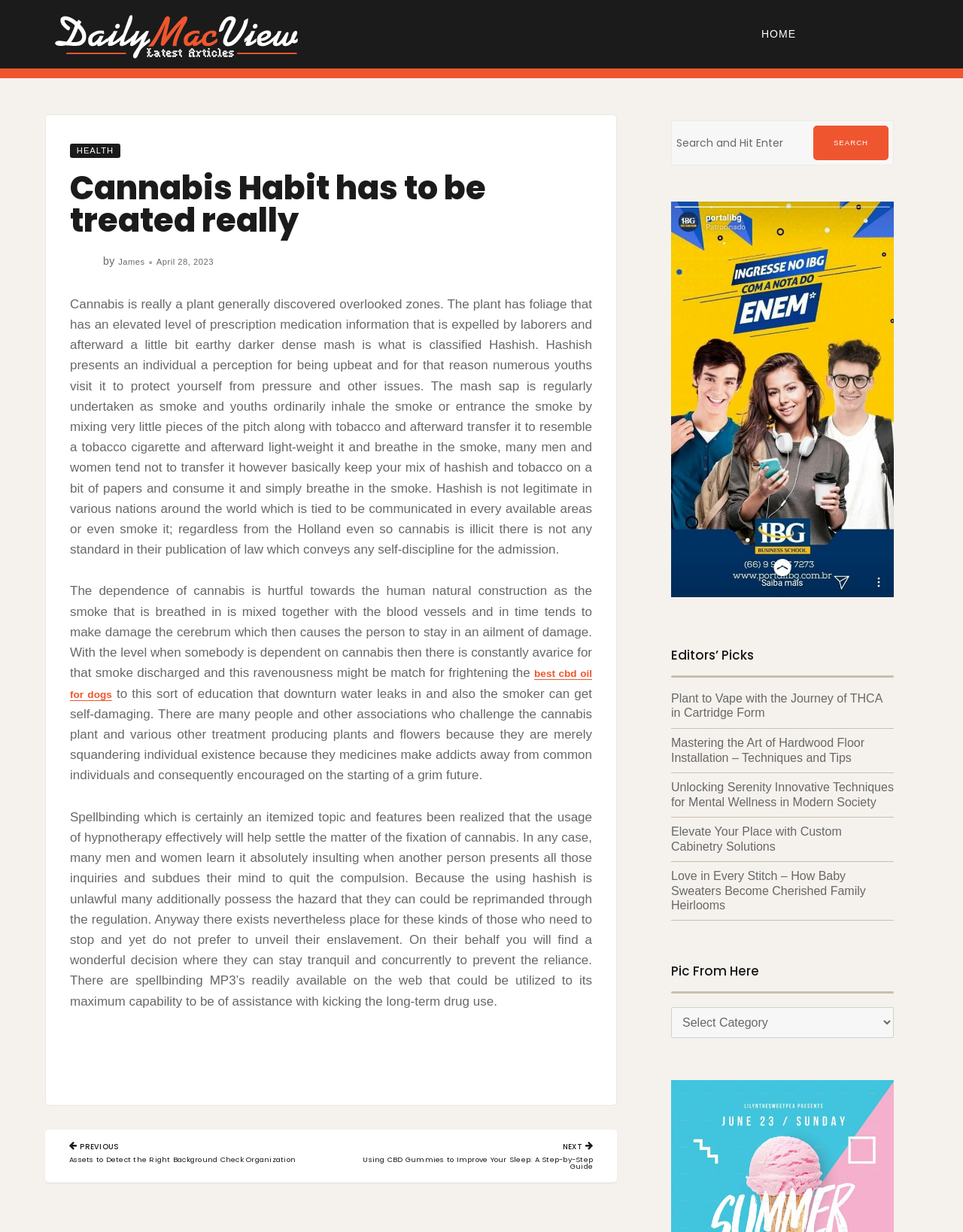Describe all the visual and textual components of the webpage comprehensively.

The webpage is titled "Cannabis Habit has to be treated really – Daily Mac View" and appears to be a blog post or article discussing the effects of cannabis on human health. 

At the top of the page, there is a navigation menu with a "Primary Menu" section that contains a "HOME" link. Below this, there is a main content area that takes up most of the page. 

The article's title, "Cannabis Habit has to be treated really", is displayed prominently at the top of the main content area, followed by the author's name, "James", and the date of publication, "April 28, 2023". 

The article itself is divided into several paragraphs of text, which discuss the effects of cannabis on the human body, including its addictive properties and the potential harm it can cause to the brain. There is also a link to an external resource, "best cbd oil for dogs", embedded within the text. 

To the right of the main content area, there is a sidebar that contains several sections, including a "Posts" navigation menu, a search bar, and a section titled "Editors' Picks" that lists several links to other articles. There is also a "Pic From Here" section that appears to be a dropdown menu. 

At the very top of the page, there is a link to "Daily Mac View" that is accompanied by an image. There is also a "Close" link at the top right corner of the page.